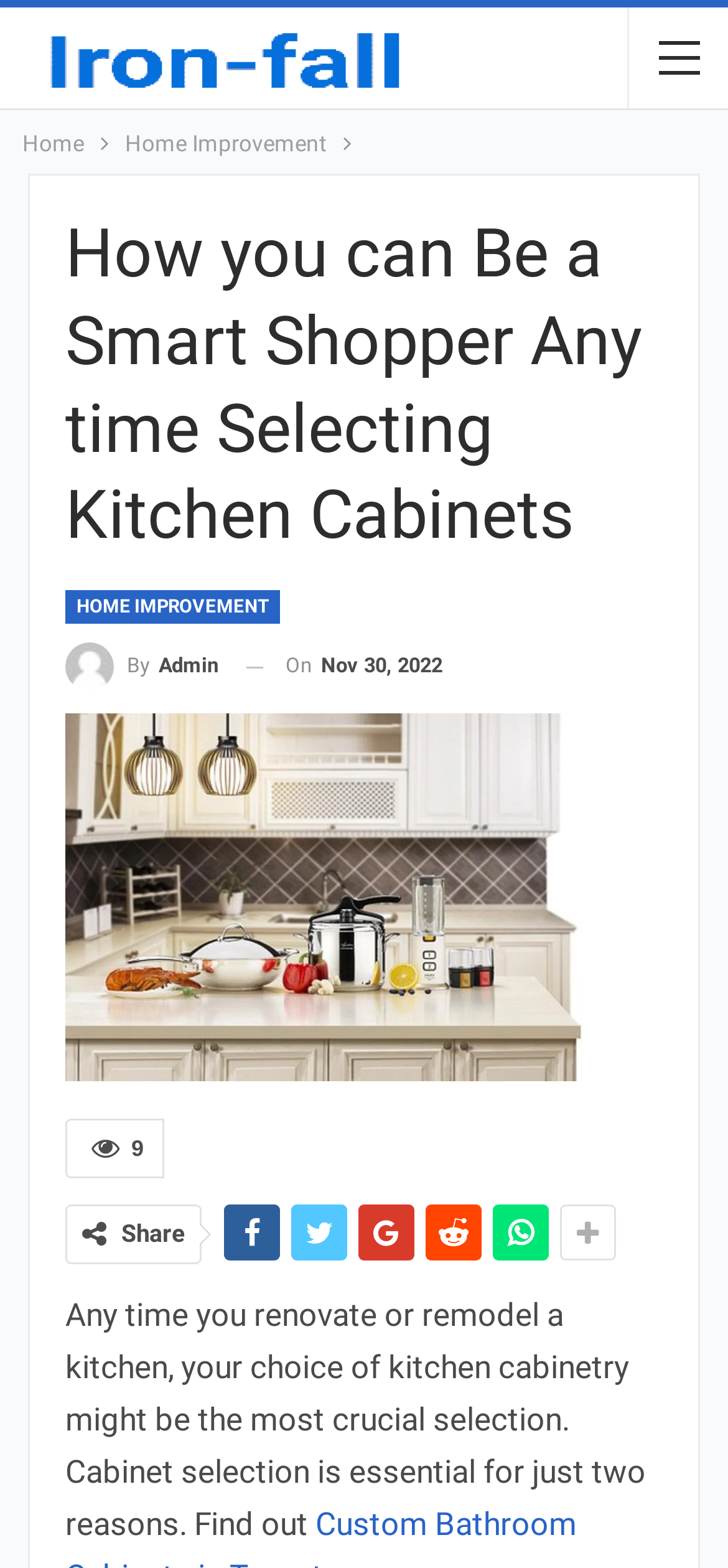What is the author of the article?
Provide a one-word or short-phrase answer based on the image.

Admin